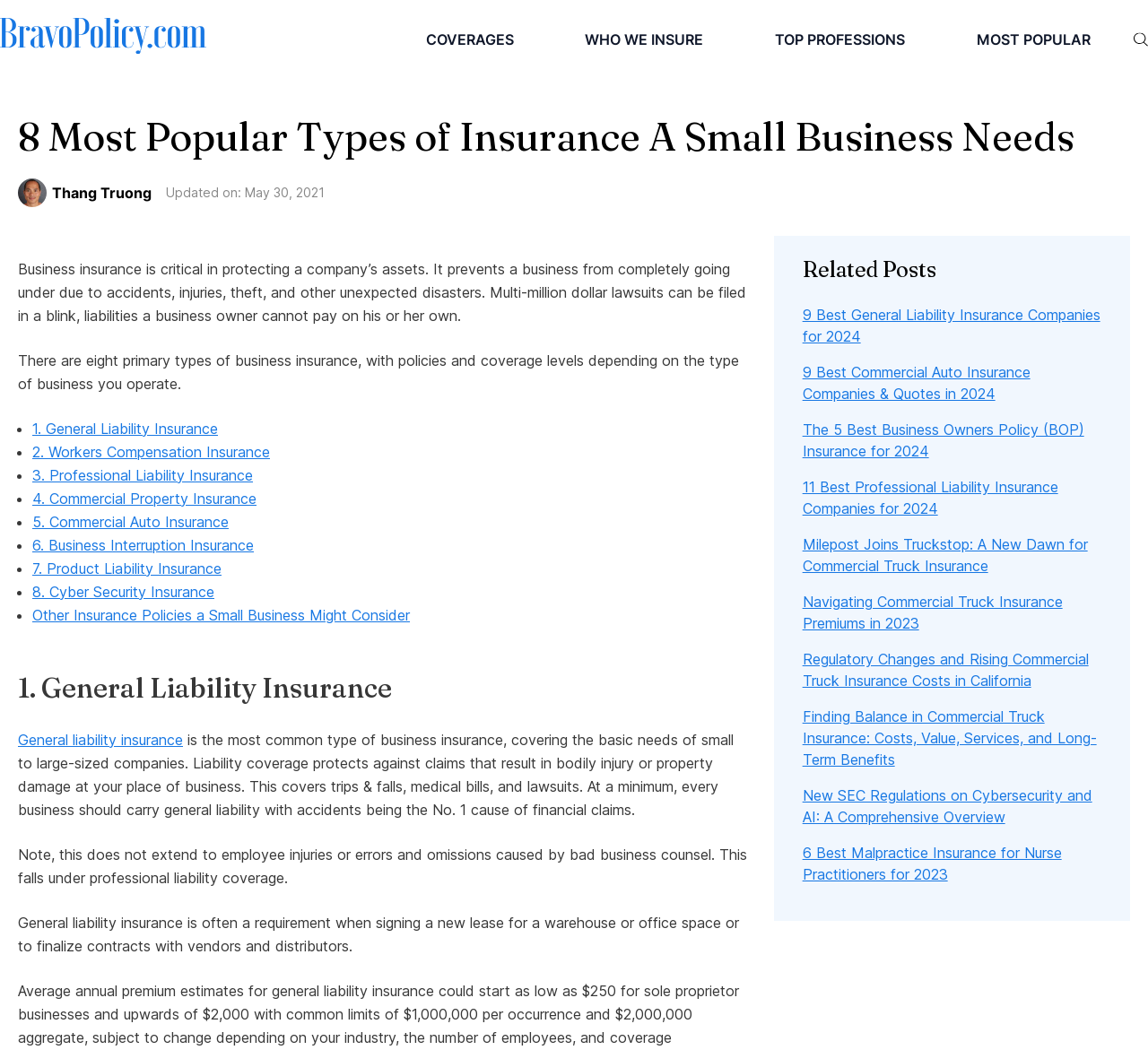Locate the bounding box coordinates of the item that should be clicked to fulfill the instruction: "Explore 'TOP PROFESSIONS'".

[0.662, 0.014, 0.801, 0.061]